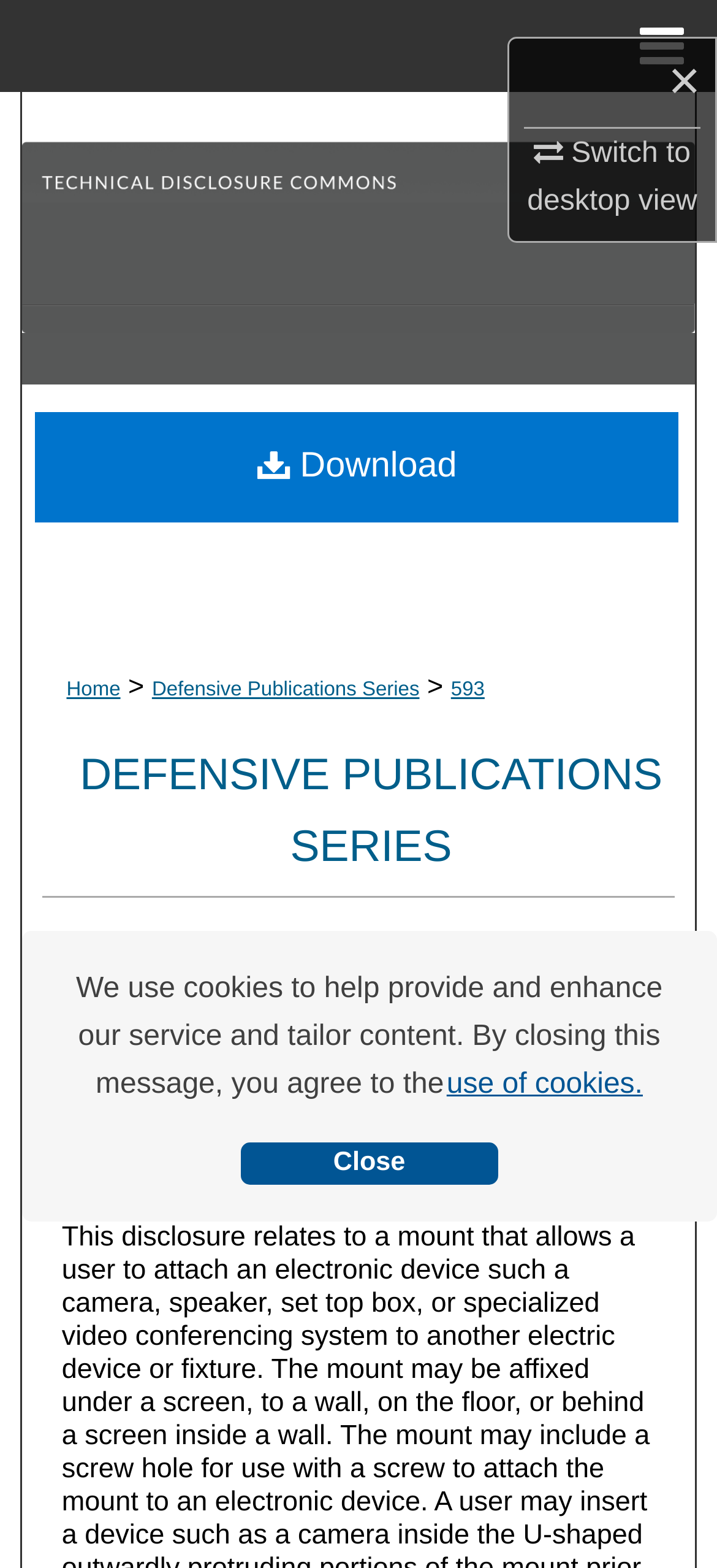How can the mount be affixed?
Based on the screenshot, give a detailed explanation to answer the question.

I found the answer by reading the abstract section, which mentions that the mount may be affixed under a screen, to a wall, on the floor, or behind a screen inside a wall.